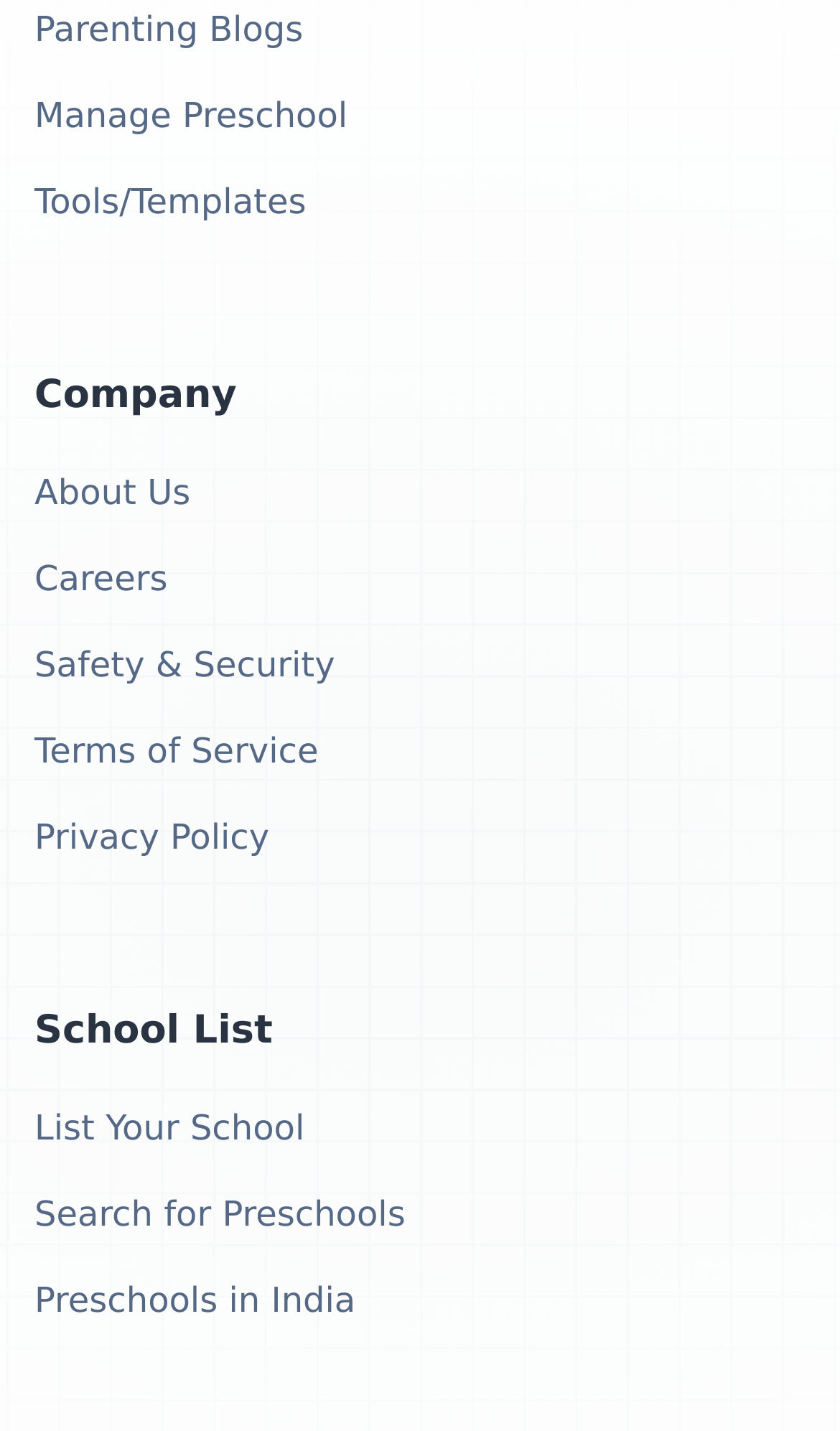Can you provide the bounding box coordinates for the element that should be clicked to implement the instruction: "View About Us"?

[0.041, 0.327, 0.227, 0.363]